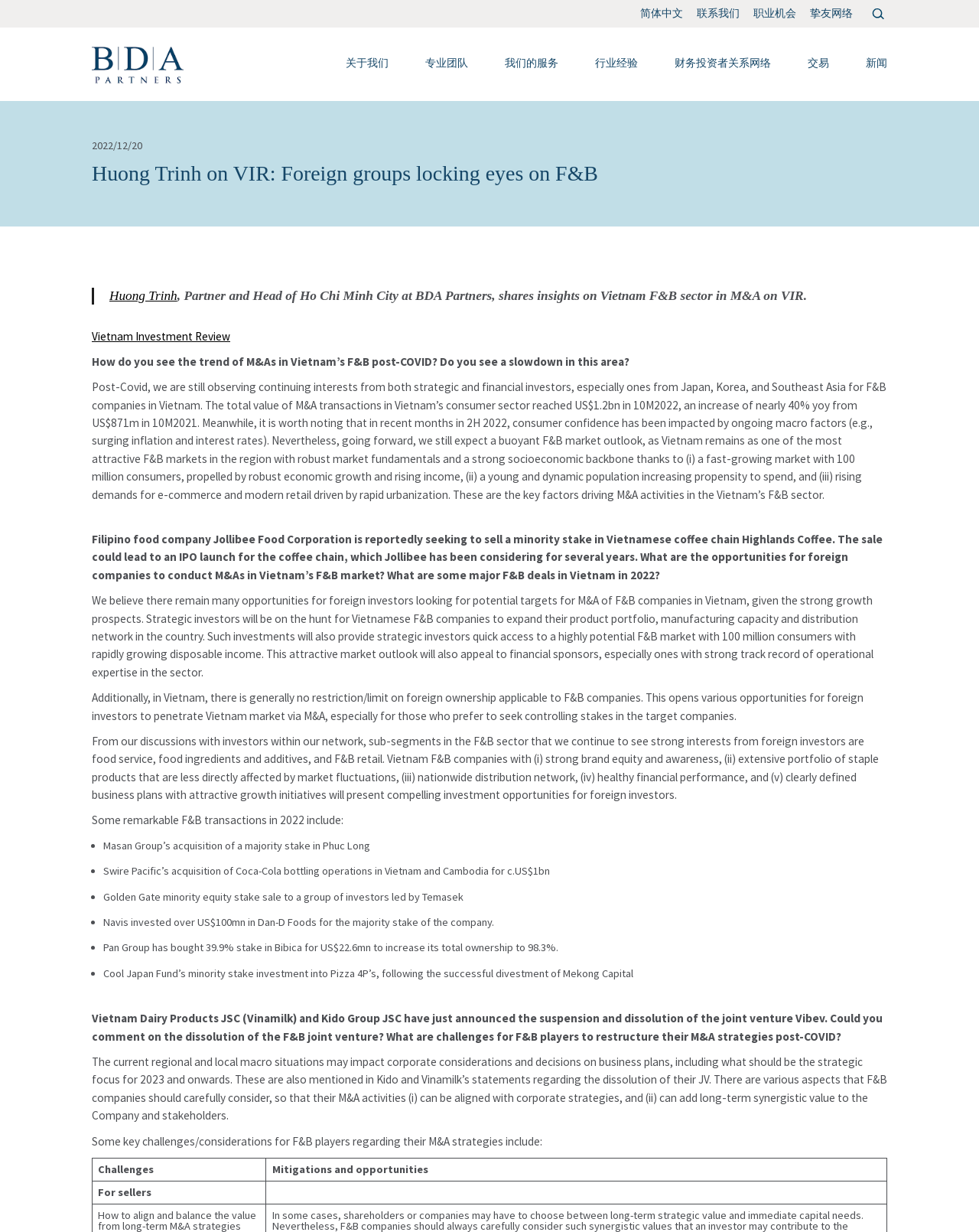Specify the bounding box coordinates of the area to click in order to follow the given instruction: "read about Huong Trinh."

[0.112, 0.234, 0.181, 0.246]